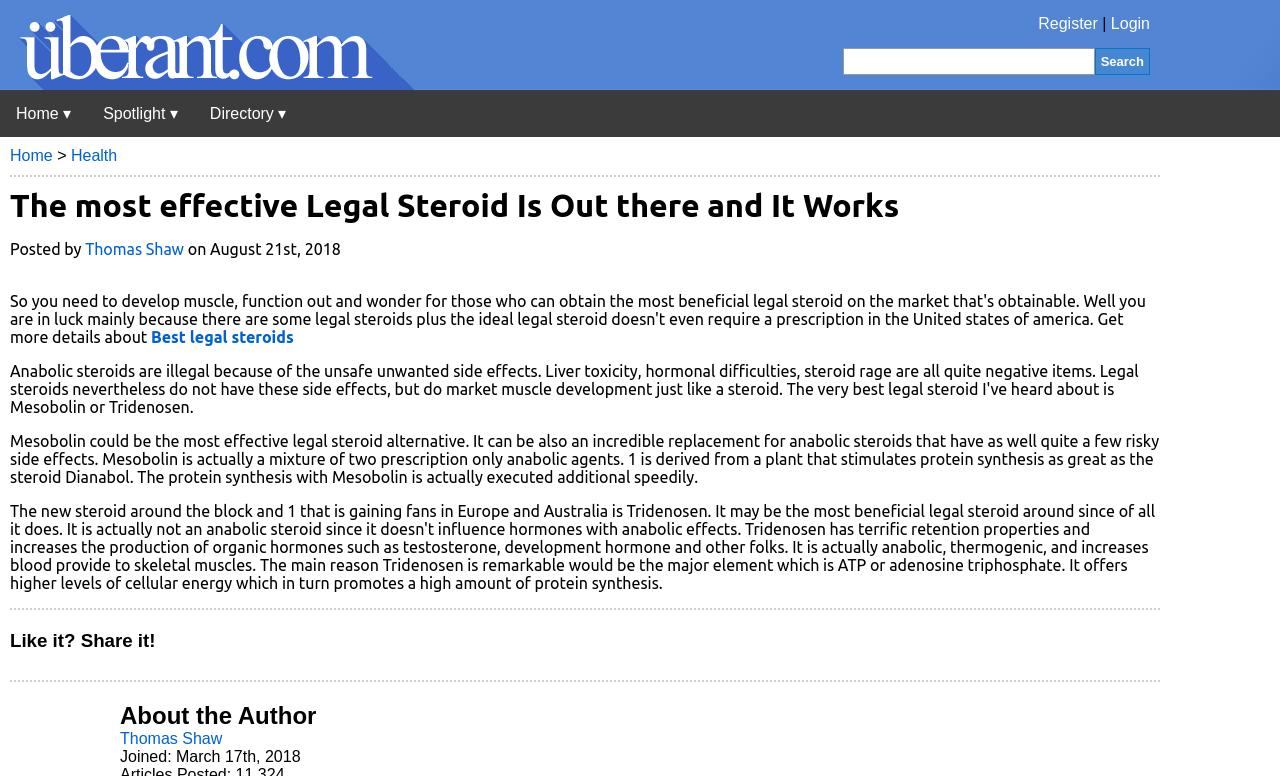Identify and provide the text content of the webpage's primary headline.

The most effective Legal Steroid Is Out there and It Works